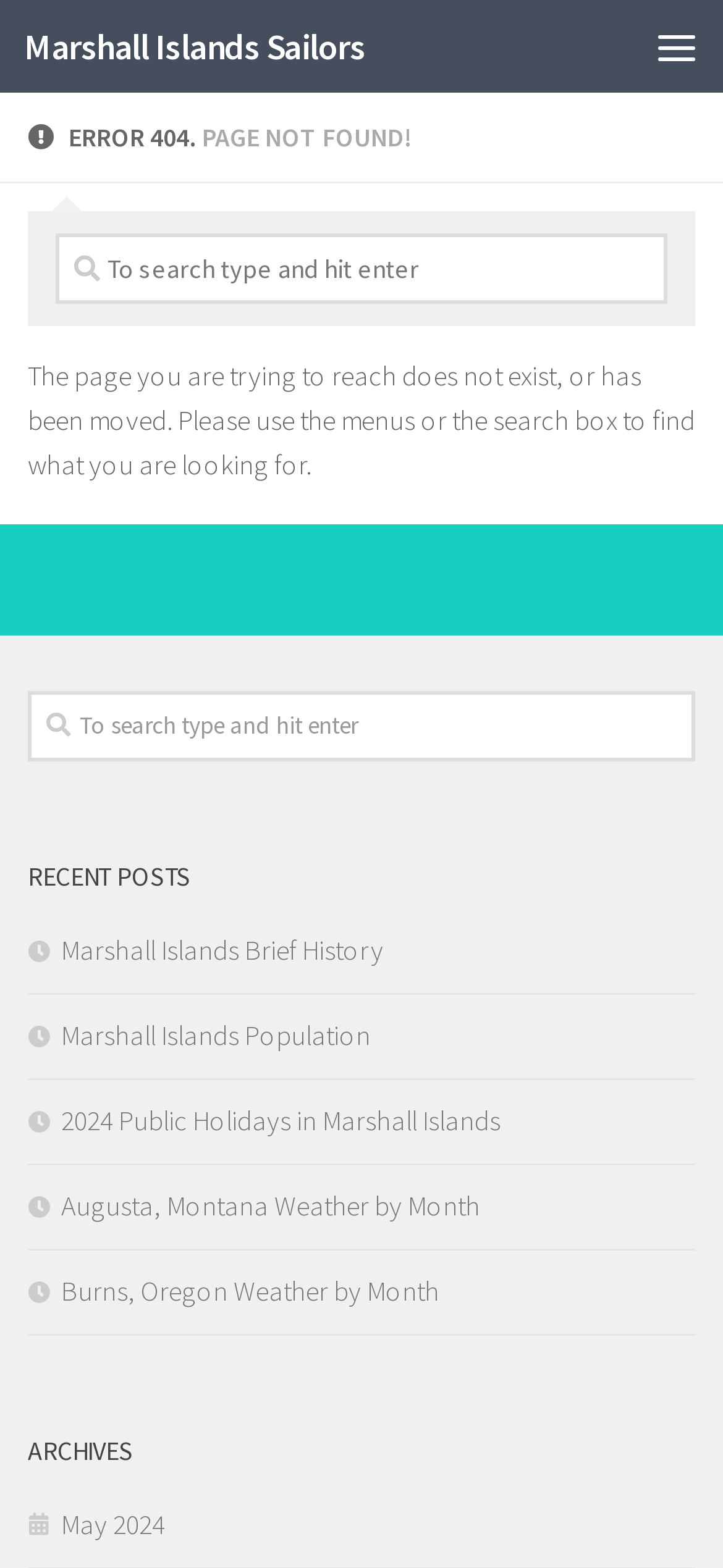How many links are there under 'ARCHIVES'?
Refer to the image and offer an in-depth and detailed answer to the question.

There is only one link under 'ARCHIVES', which is 'May 2024', indicating that there is only one archived item available.